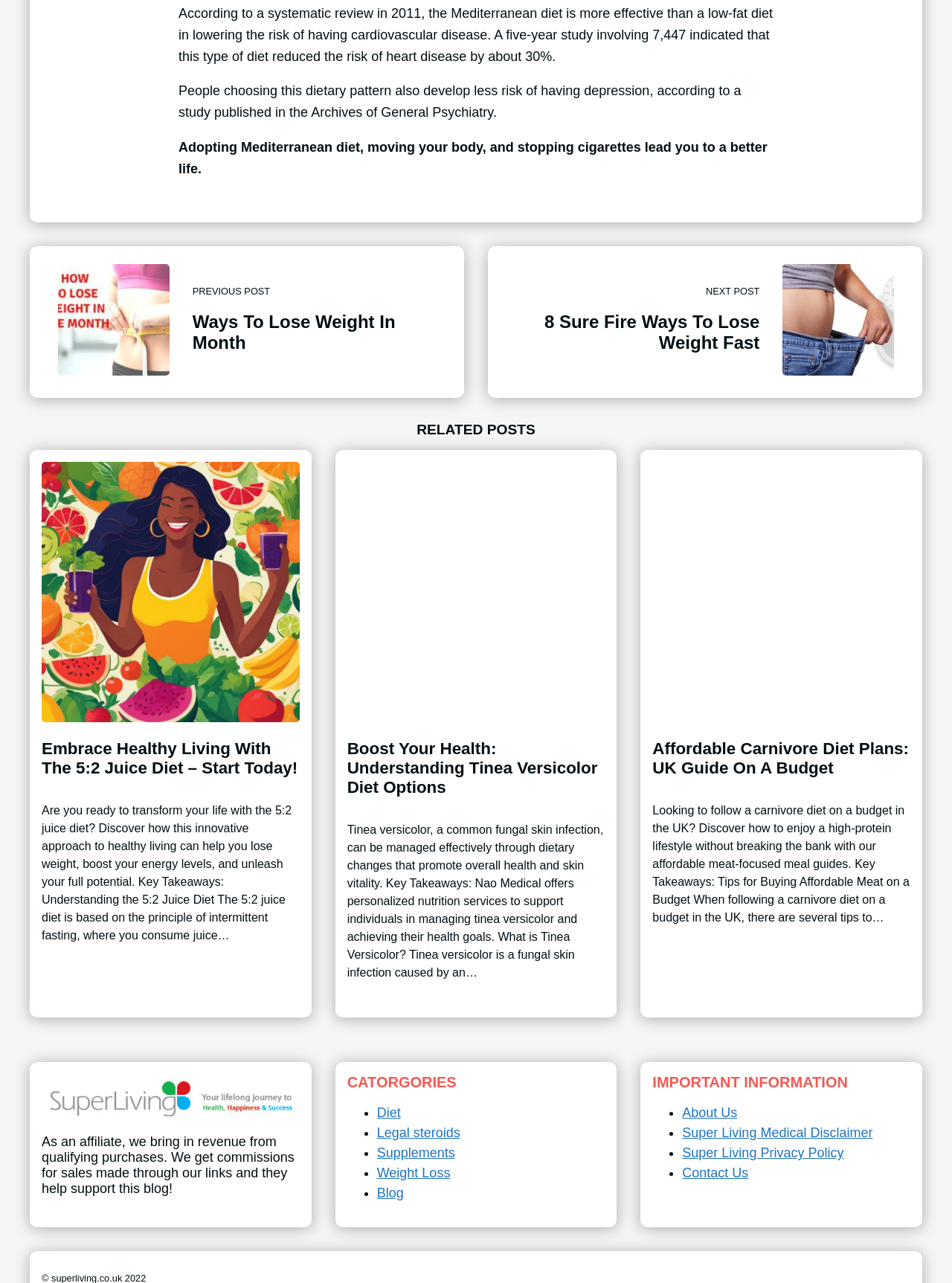Determine the bounding box coordinates for the clickable element to execute this instruction: "Go to the 'Weight Loss' category". Provide the coordinates as four float numbers between 0 and 1, i.e., [left, top, right, bottom].

[0.396, 0.909, 0.473, 0.92]